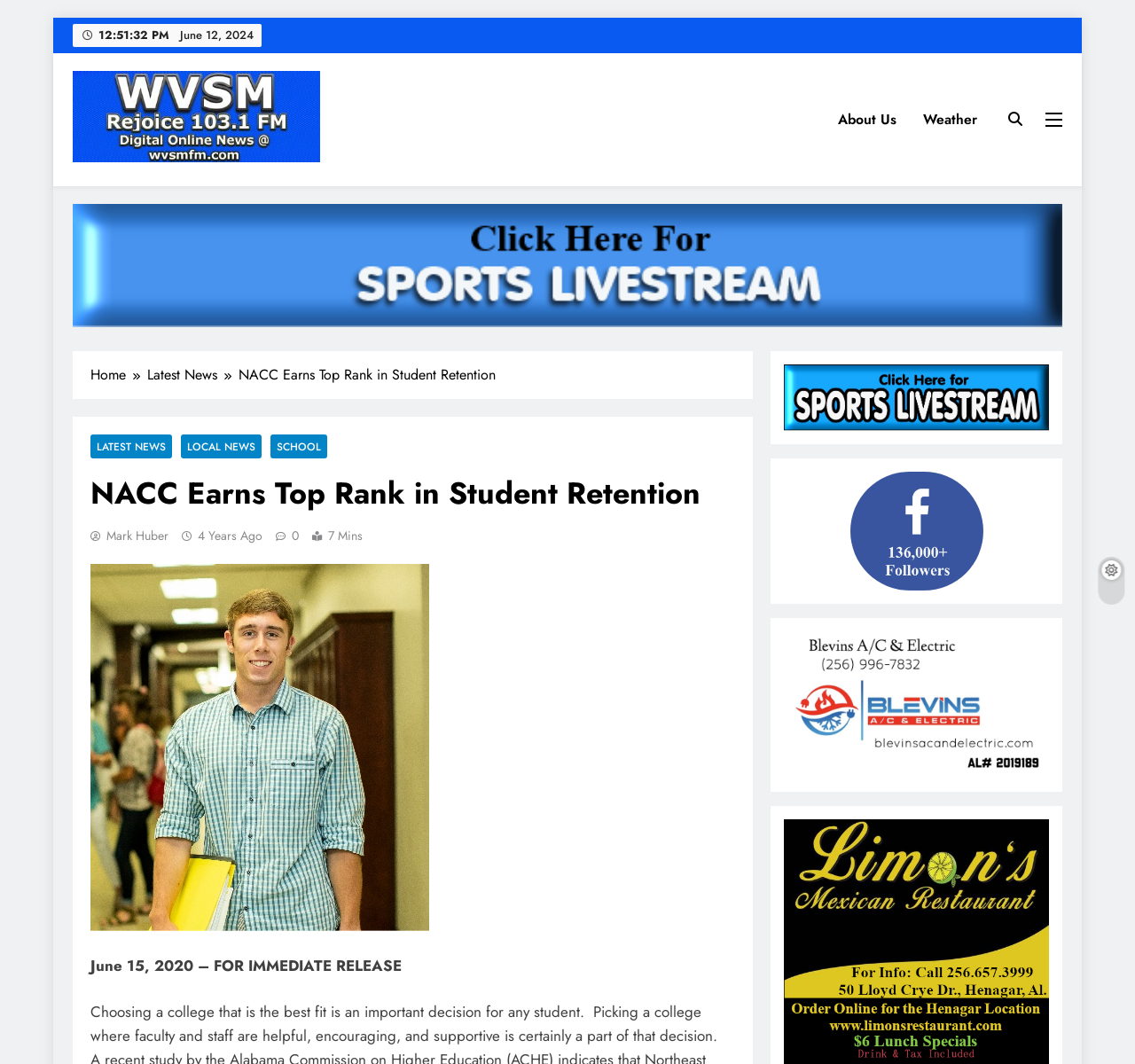Please specify the bounding box coordinates of the clickable region to carry out the following instruction: "Go to 'Latest News'". The coordinates should be four float numbers between 0 and 1, in the format [left, top, right, bottom].

[0.13, 0.343, 0.21, 0.363]